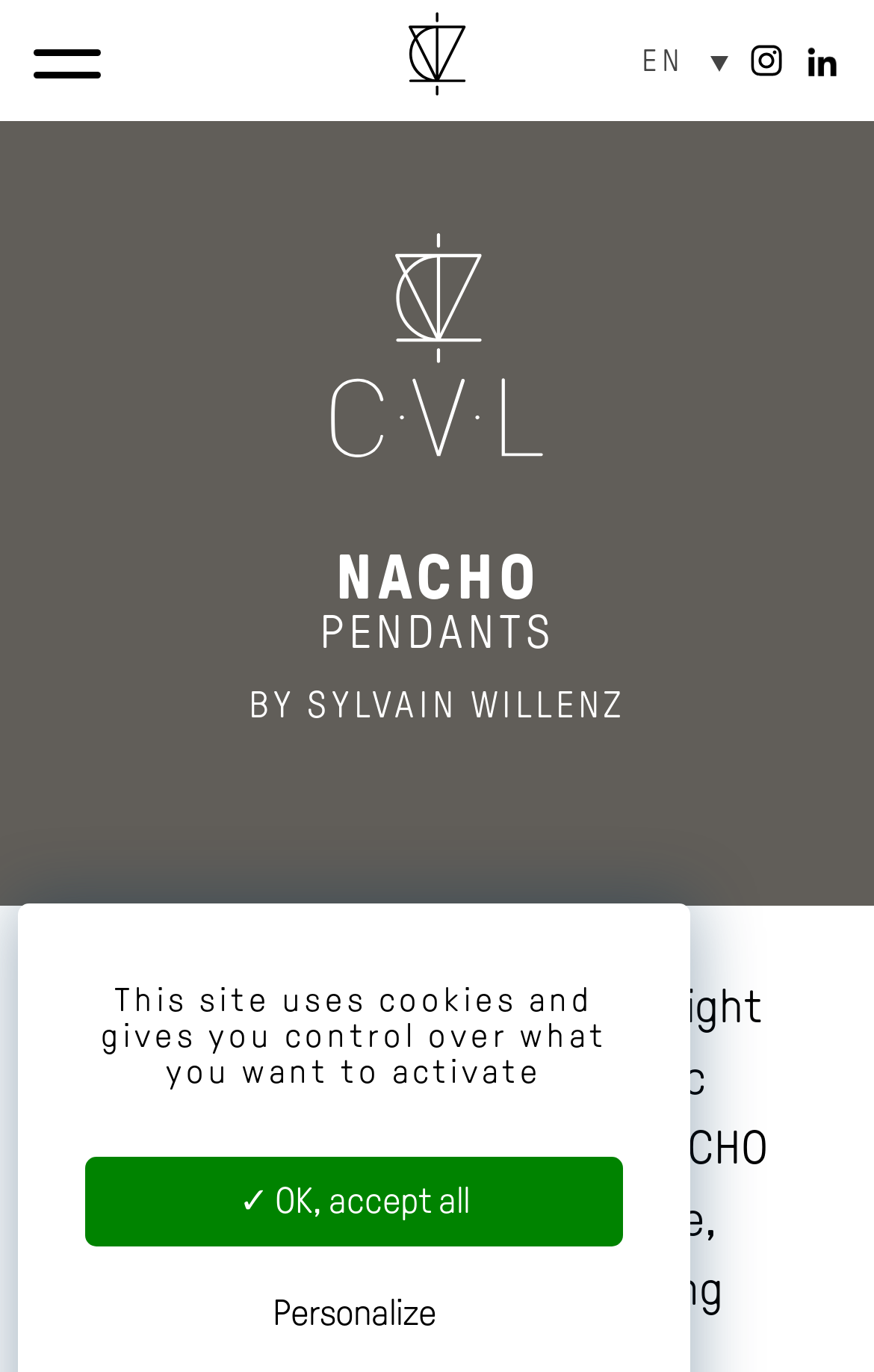Given the description of a UI element: "title="Retour en page d'accueil"", identify the bounding box coordinates of the matching element in the webpage screenshot.

[0.467, 0.051, 0.533, 0.075]